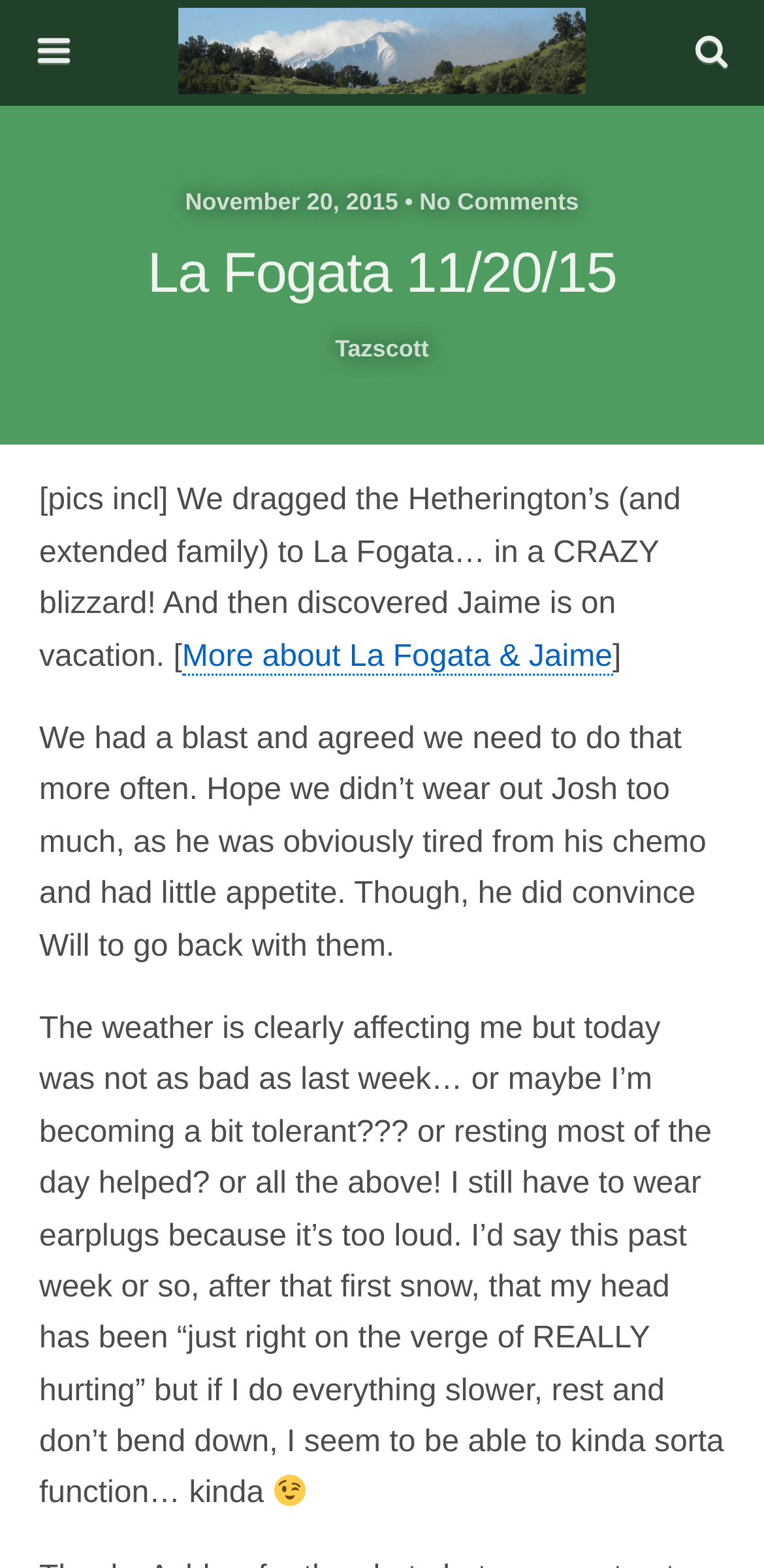Please determine the bounding box coordinates, formatted as (top-left x, top-left y, bottom-right x, bottom-right y), with all values as floating point numbers between 0 and 1. Identify the bounding box of the region described as: name="submit" value="Search"

[0.767, 0.074, 0.947, 0.104]